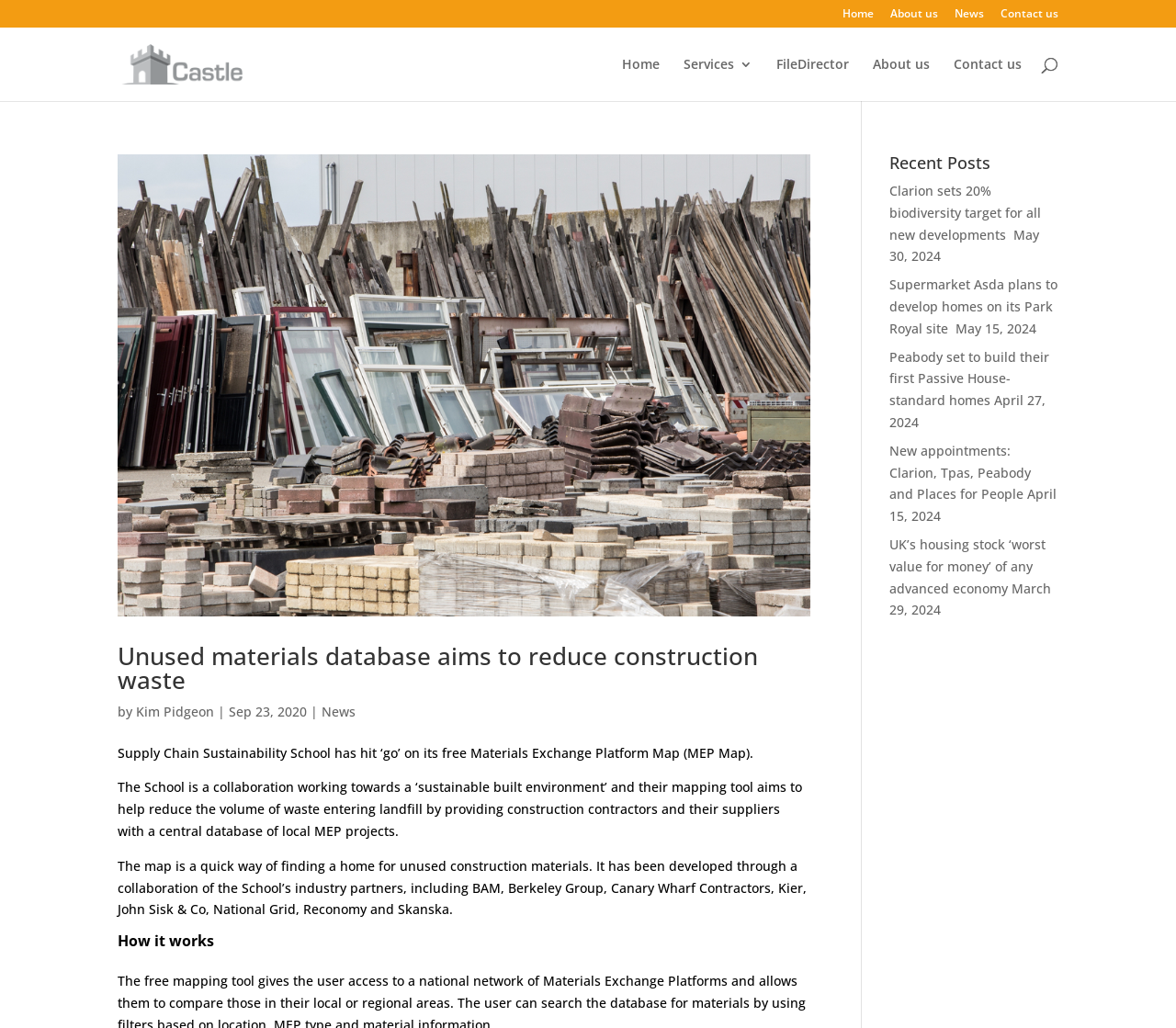Highlight the bounding box coordinates of the region I should click on to meet the following instruction: "Read the news about 'Unused materials database aims to reduce construction waste'".

[0.1, 0.15, 0.689, 0.6]